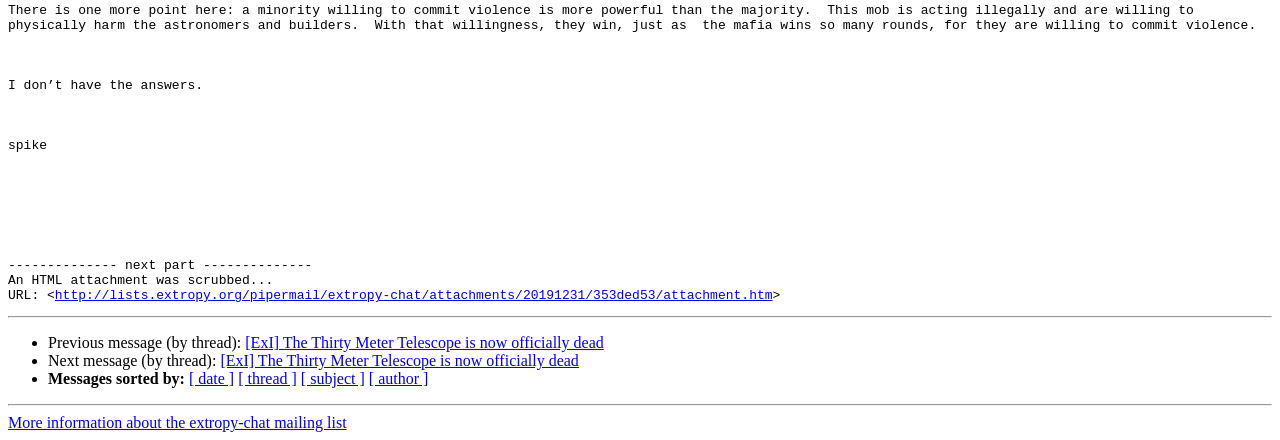Refer to the element description [ subject ] and identify the corresponding bounding box in the screenshot. Format the coordinates as (top-left x, top-left y, bottom-right x, bottom-right y) with values in the range of 0 to 1.

[0.235, 0.842, 0.285, 0.881]